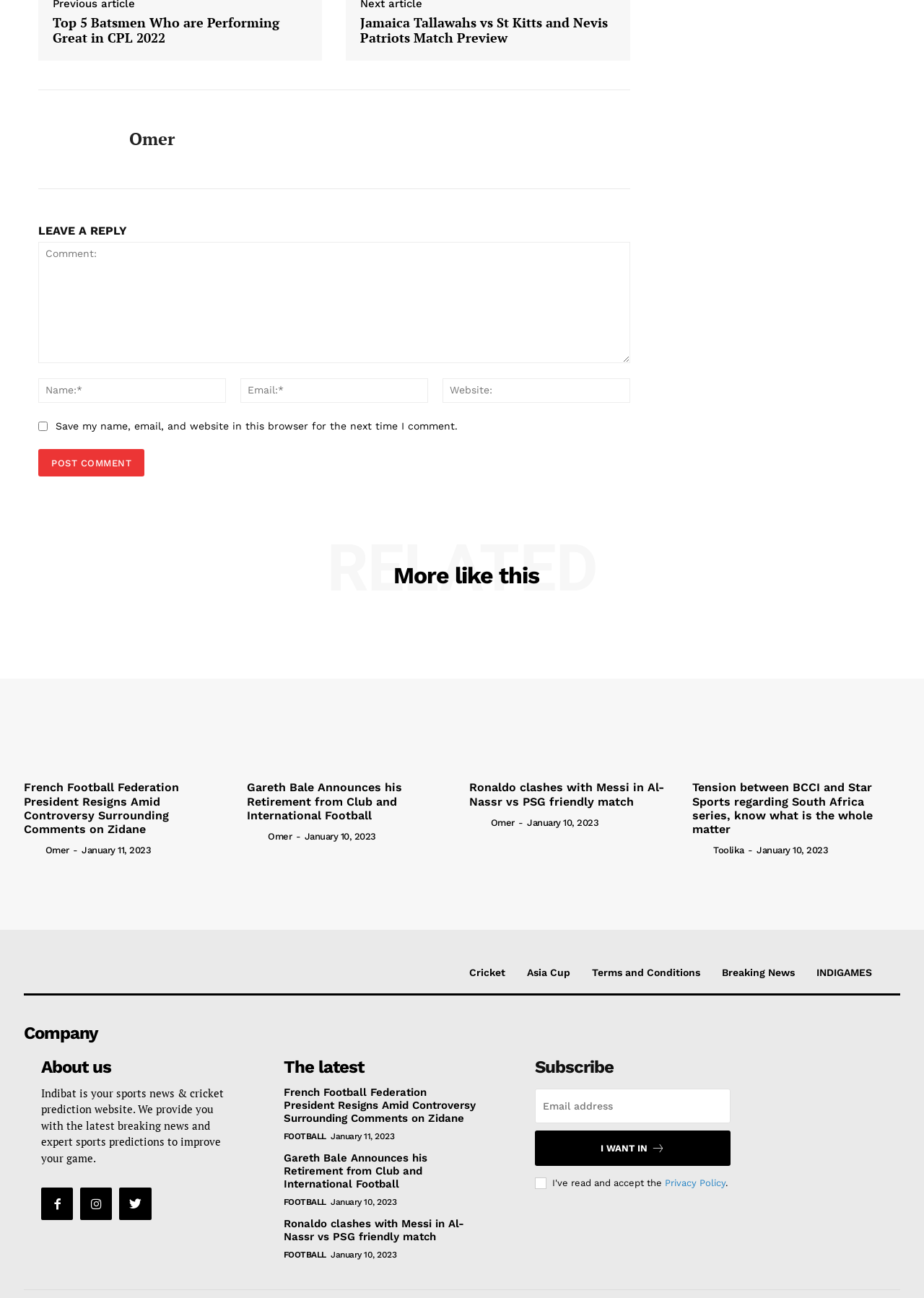What is the topic of the first article on the page?
Using the image as a reference, answer the question in detail.

The first article on the page is titled 'Top 5 Batsmen Who are Performing Great in CPL 2022', which suggests that the topic of the article is about the top-performing batsmen in the Caribbean Premier League (CPL) 2022.